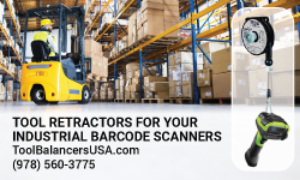What is displayed prominently on the right?
Refer to the image and provide a concise answer in one word or phrase.

Tool retractor